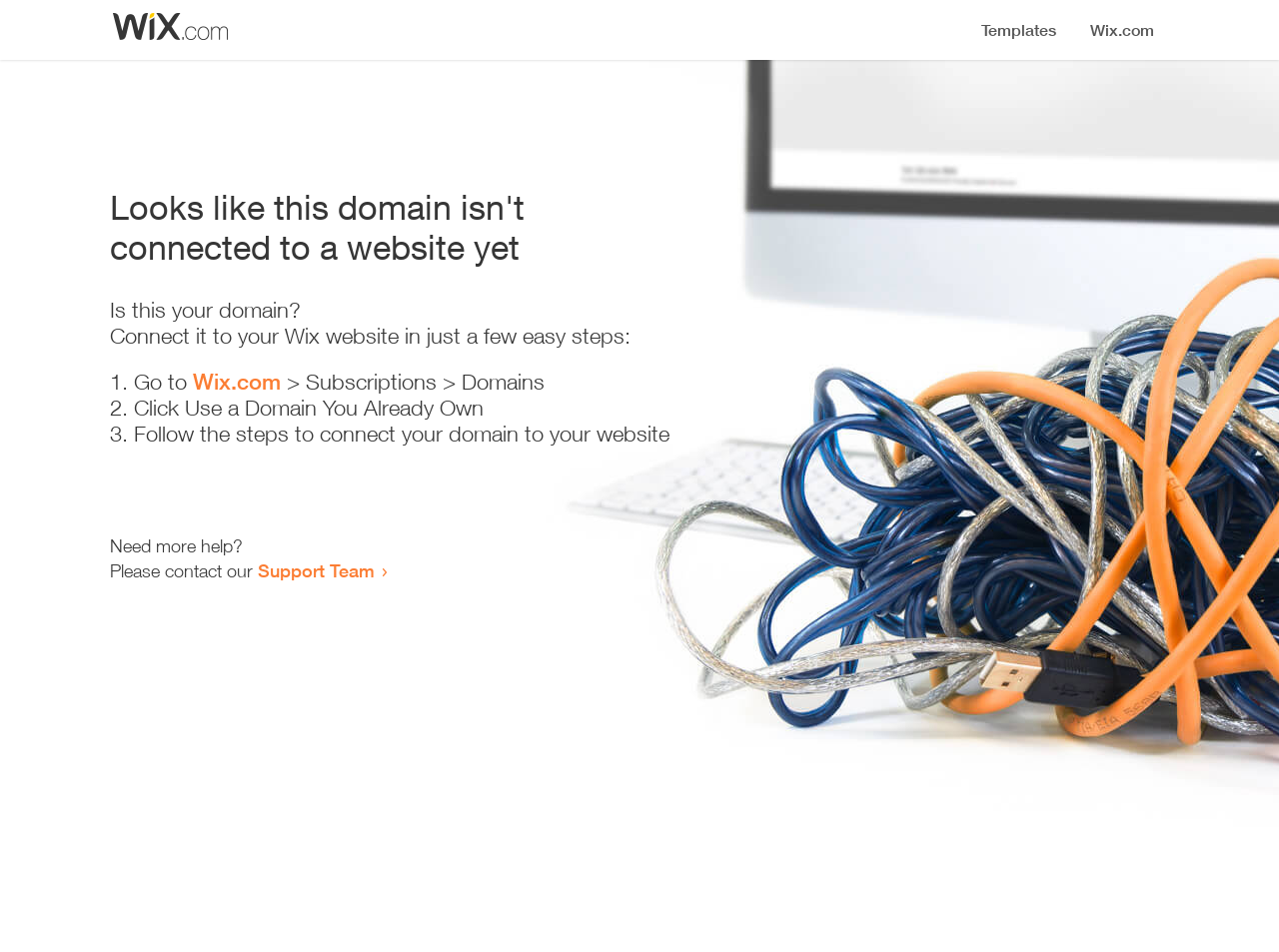Where should the user go to start connecting the domain?
Using the information from the image, give a concise answer in one word or a short phrase.

Wix.com